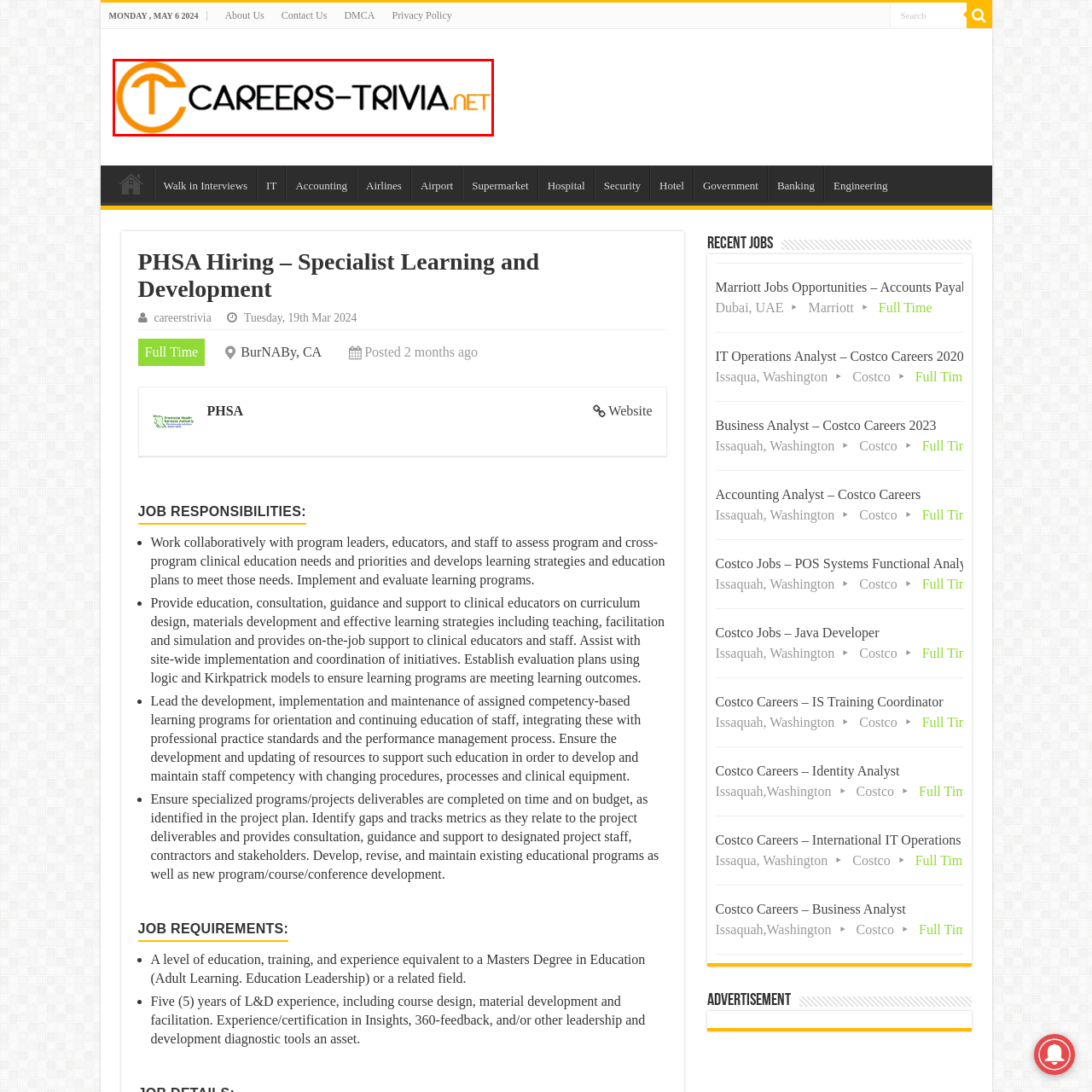What is the font style of 'CAREERS-TRIVIA'?
Examine the image that is surrounded by the red bounding box and answer the question with as much detail as possible using the image.

The full name 'CAREERS-TRIVIA.net' is rendered in a bold and modern font, which provides a sleek and professional appearance to the logo, indicating its focus on job-related trivia and resources.